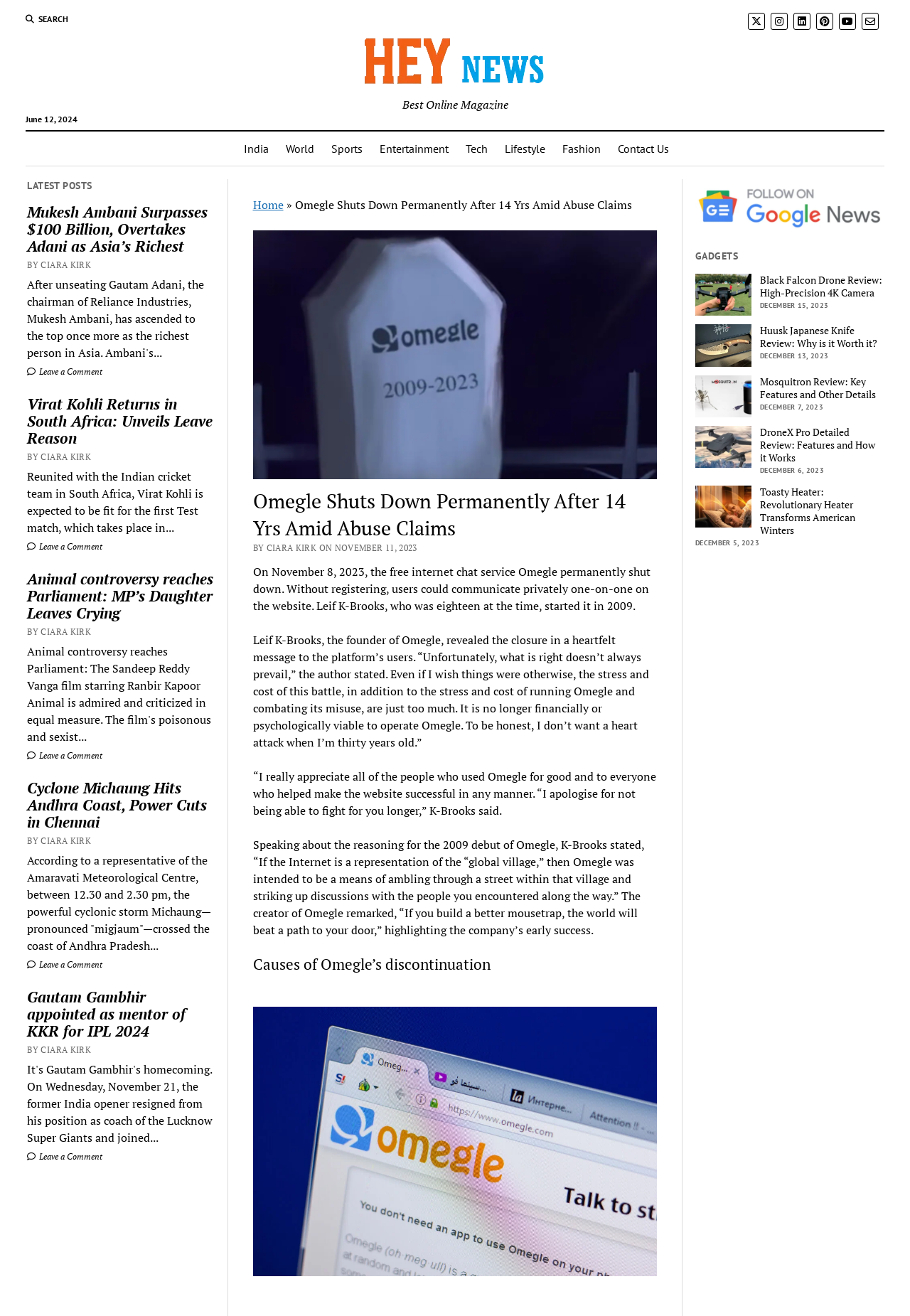Who is the author of the article about Omegle?
Use the information from the image to give a detailed answer to the question.

I obtained the answer by looking at the author credits in the article, which mentions 'BY CIARA KIRK' multiple times.